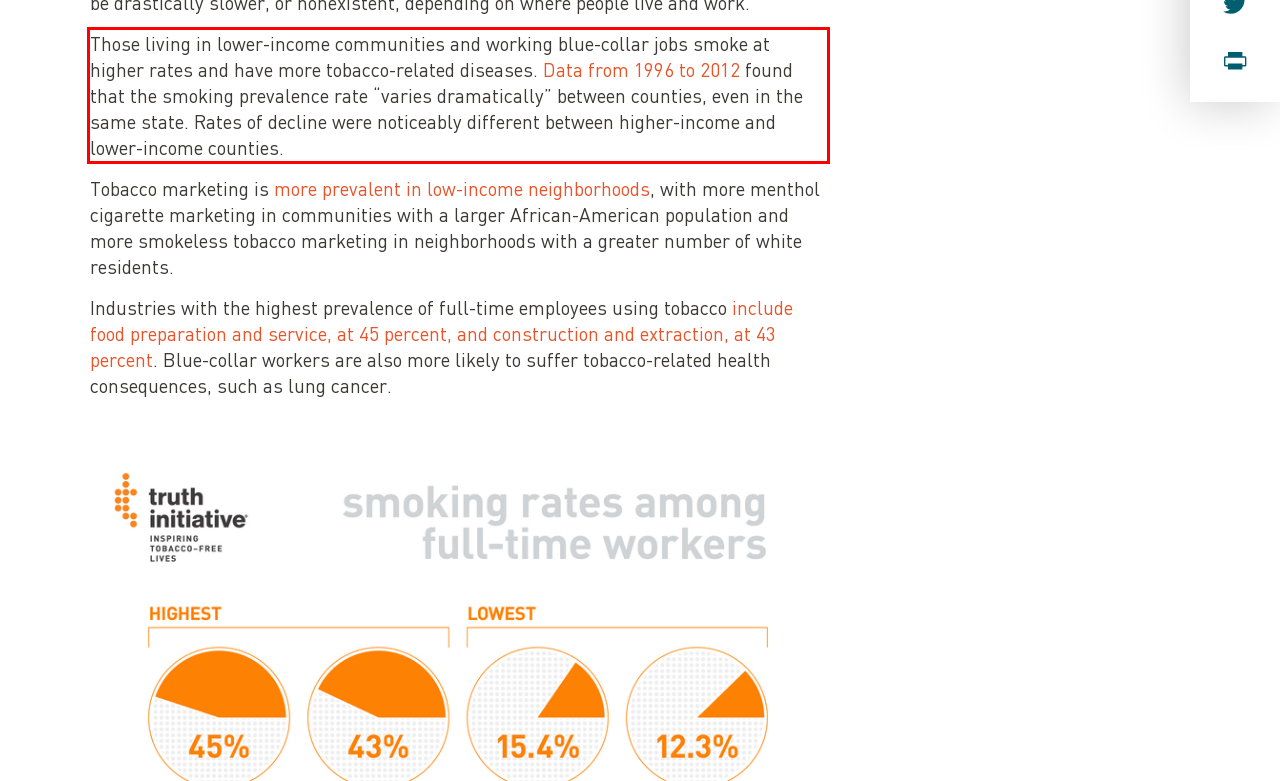You have a webpage screenshot with a red rectangle surrounding a UI element. Extract the text content from within this red bounding box.

Those living in lower-income communities and working blue-collar jobs smoke at higher rates and have more tobacco-related diseases. Data from 1996 to 2012 found that the smoking prevalence rate “varies dramatically” between counties, even in the same state. Rates of decline were noticeably different between higher-income and lower-income counties.